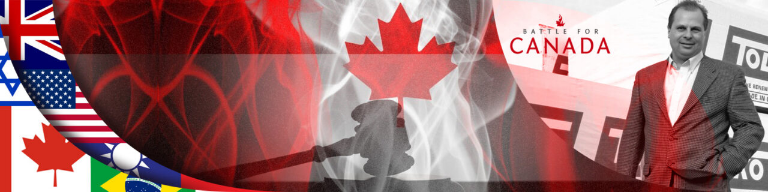Provide a comprehensive description of the image.

The image features a powerful and symbolic portrayal emphasizing the theme "Battle for Canada." Central to the artwork is a bold Canadian flag, overlaid with dynamic red and white hues that evoke a sense of urgency and national pride. In the backdrop, flags representing various countries, including the United States, Brazil, and the United Kingdom, highlight Canada's interconnectedness with the world. 

A gavel, often symbolizing justice and authority, is prominently featured, suggesting the call for action and legal battles in defense of Canadian values. The phrase "BATTLE FOR CANADA" stands out in striking red text, underscoring the message of advocacy and determination. To the right of the composition, a man in a sharp suit—exuding confidence—stands beside a sign that further emphasizes the theme, visually anchoring the artwork with a personal touch. This image encapsulates a passionate movement committed to protecting and advocating for Canada.